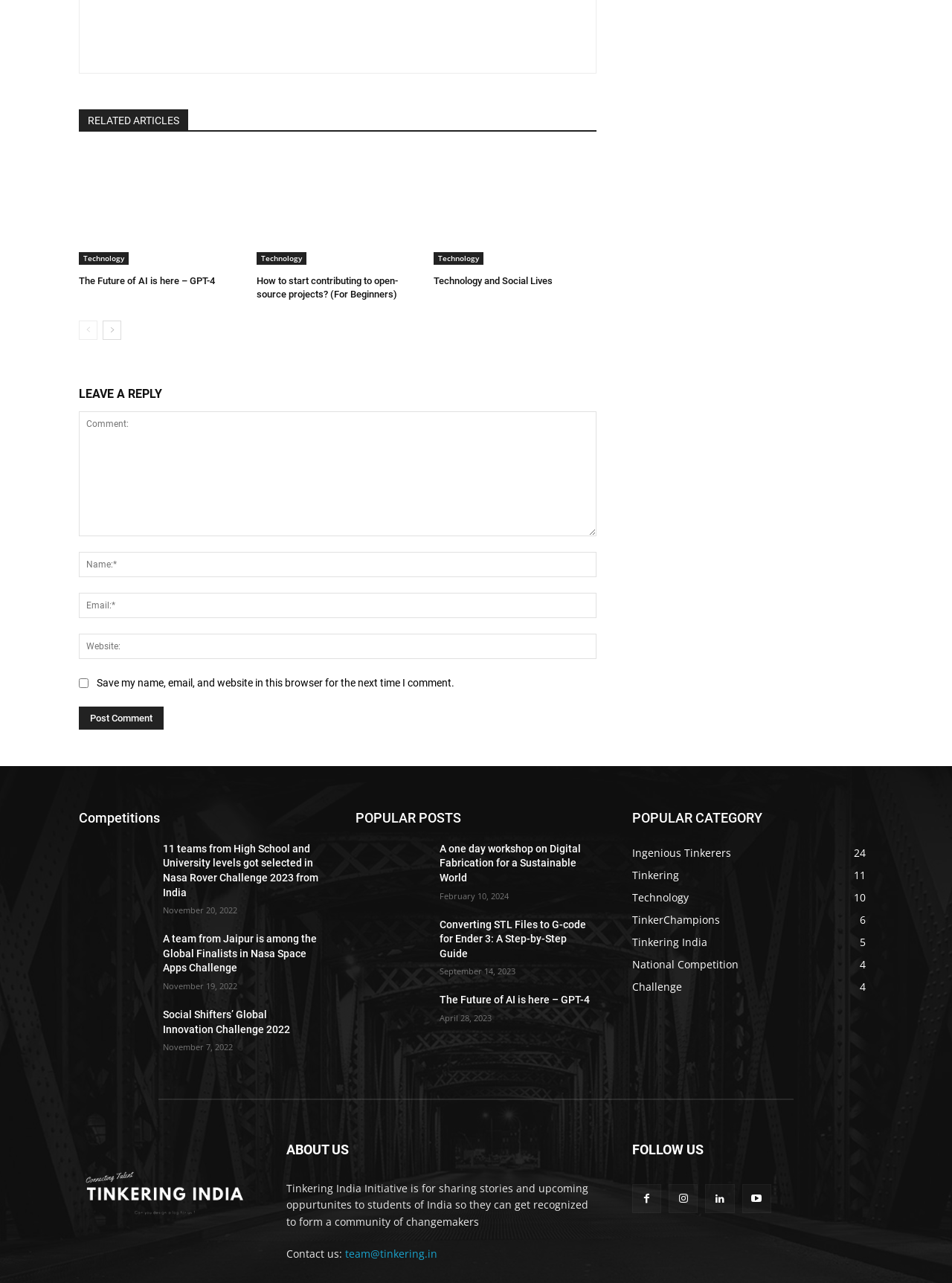Please locate the bounding box coordinates of the element that should be clicked to complete the given instruction: "Click on the 'Post Comment' button".

[0.083, 0.551, 0.172, 0.569]